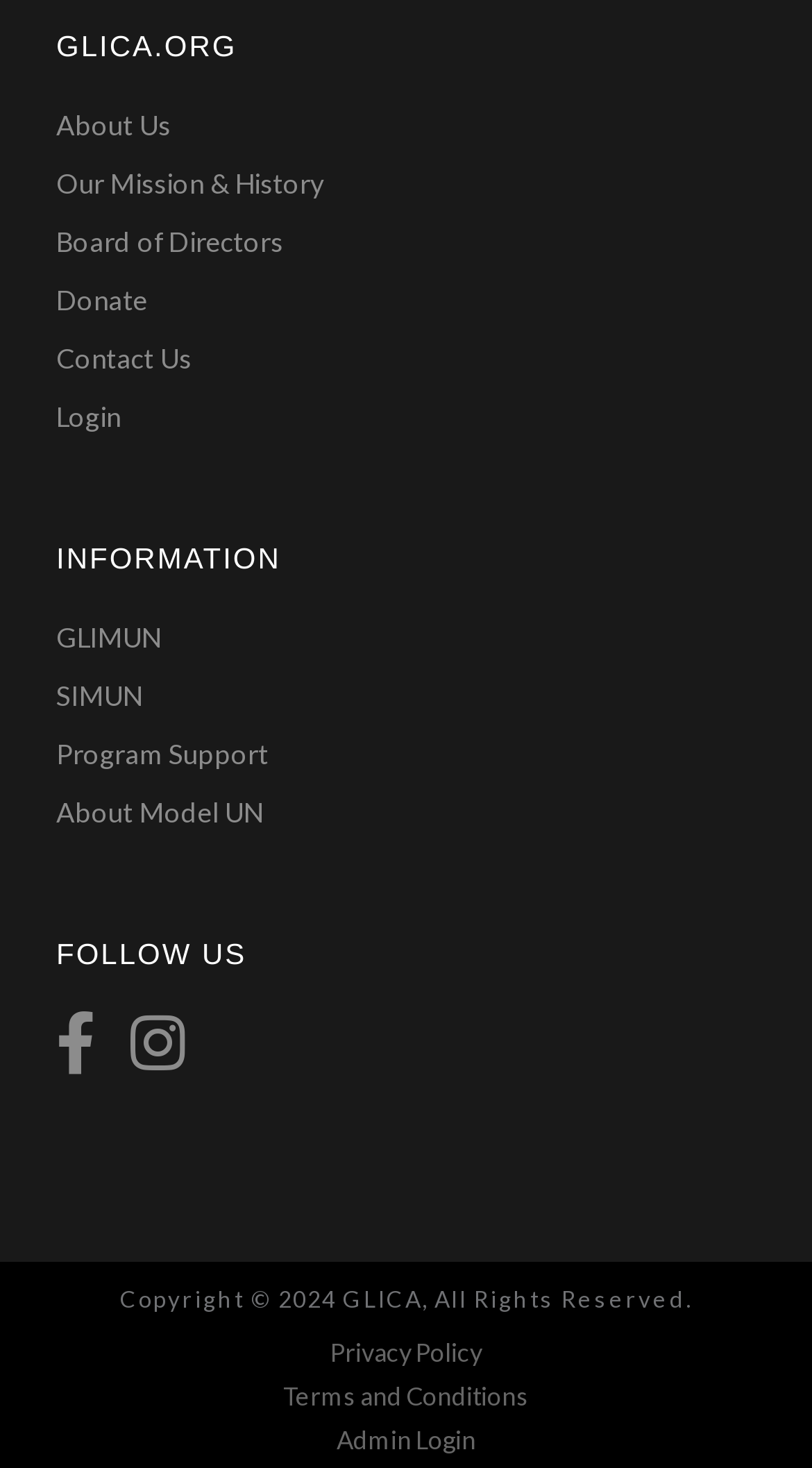Identify the bounding box coordinates of the clickable region necessary to fulfill the following instruction: "donate to the organization". The bounding box coordinates should be four float numbers between 0 and 1, i.e., [left, top, right, bottom].

[0.069, 0.192, 0.182, 0.217]